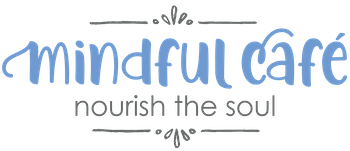Answer the following query concisely with a single word or phrase:
What is the phrase written below 'mindful café'?

Nourish the soul